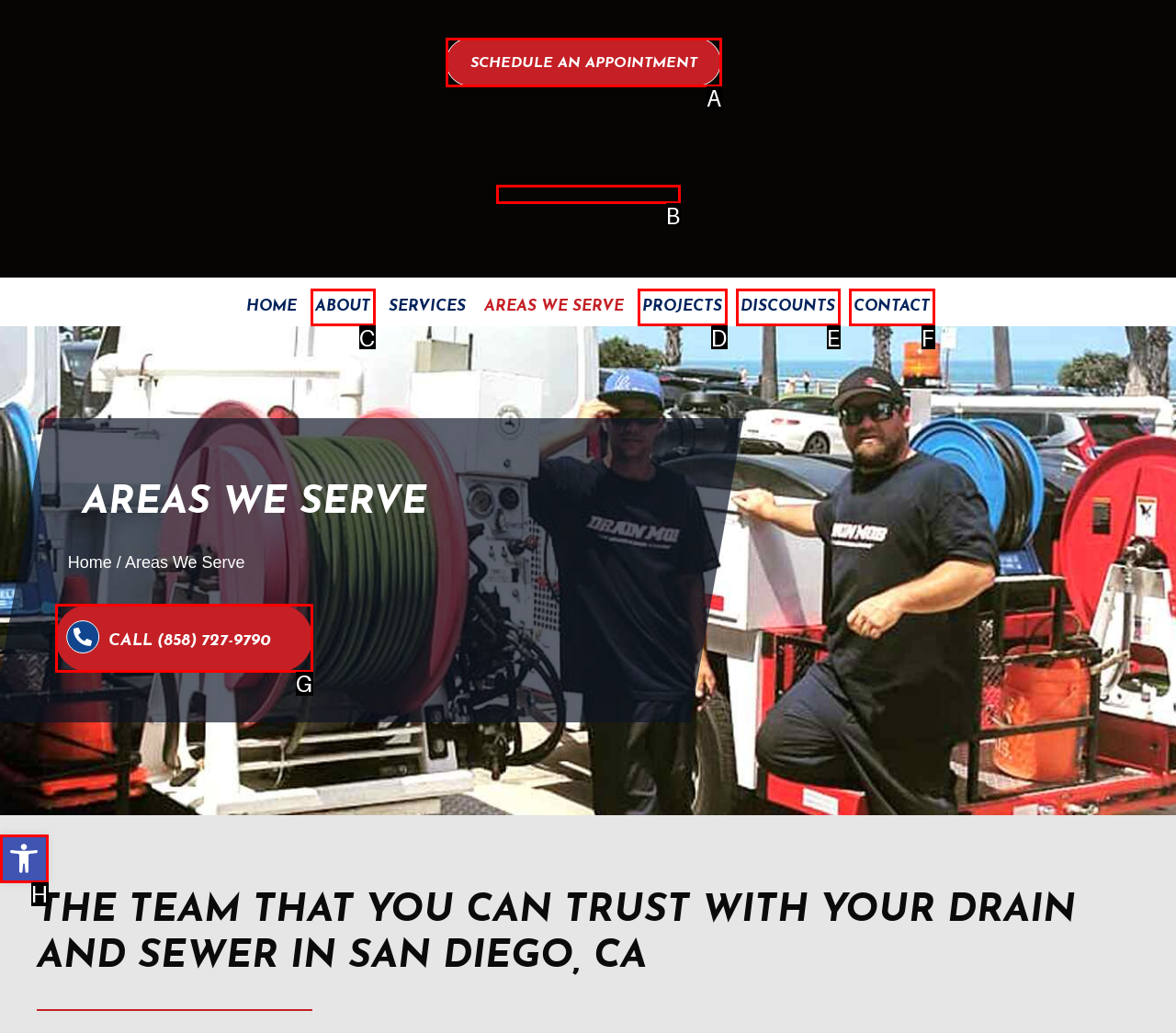Assess the description: Open toolbar Accessibility Tools and select the option that matches. Provide the letter of the chosen option directly from the given choices.

H